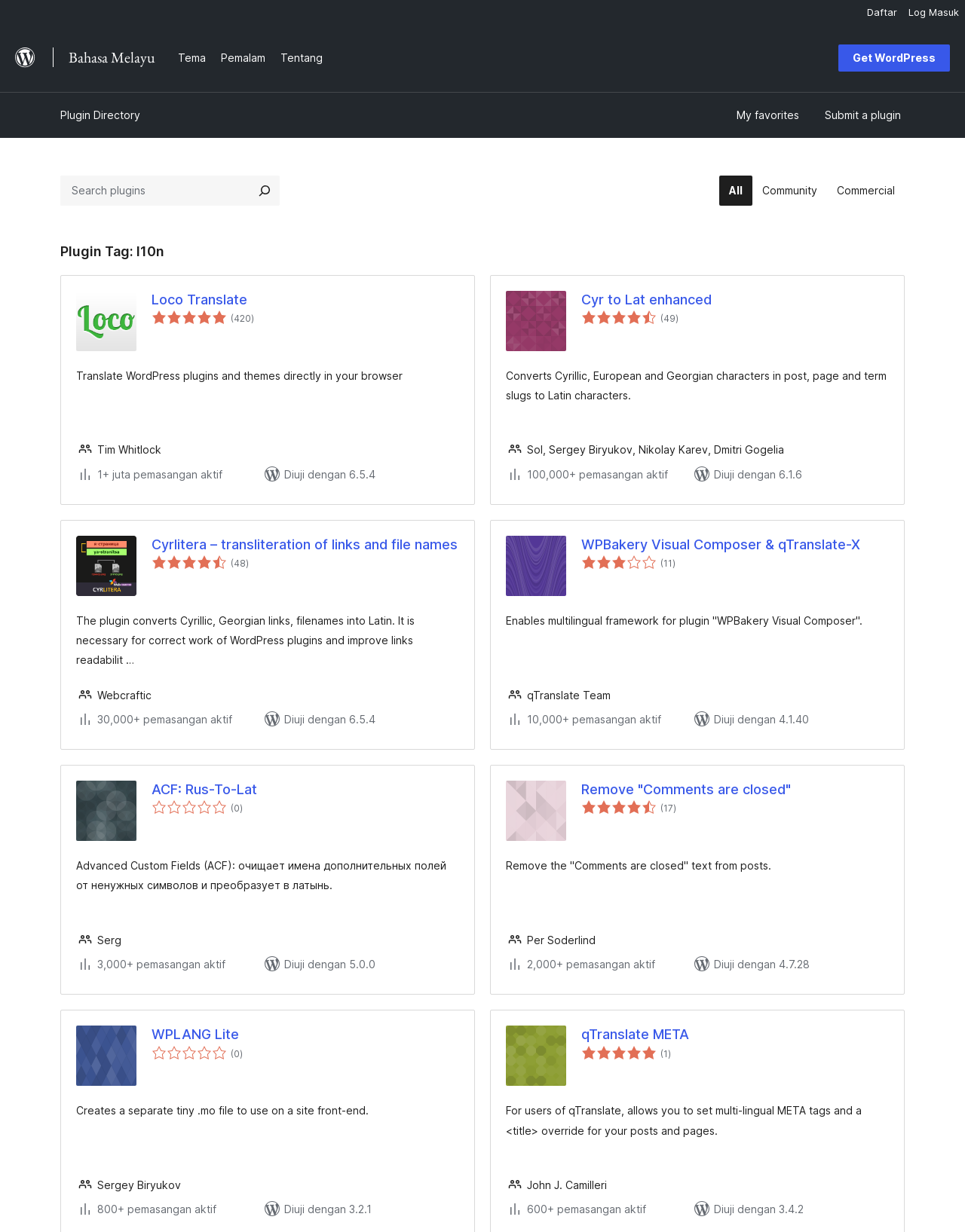Locate the bounding box of the UI element defined by this description: "My favorites". The coordinates should be given as four float numbers between 0 and 1, formatted as [left, top, right, bottom].

[0.759, 0.083, 0.832, 0.104]